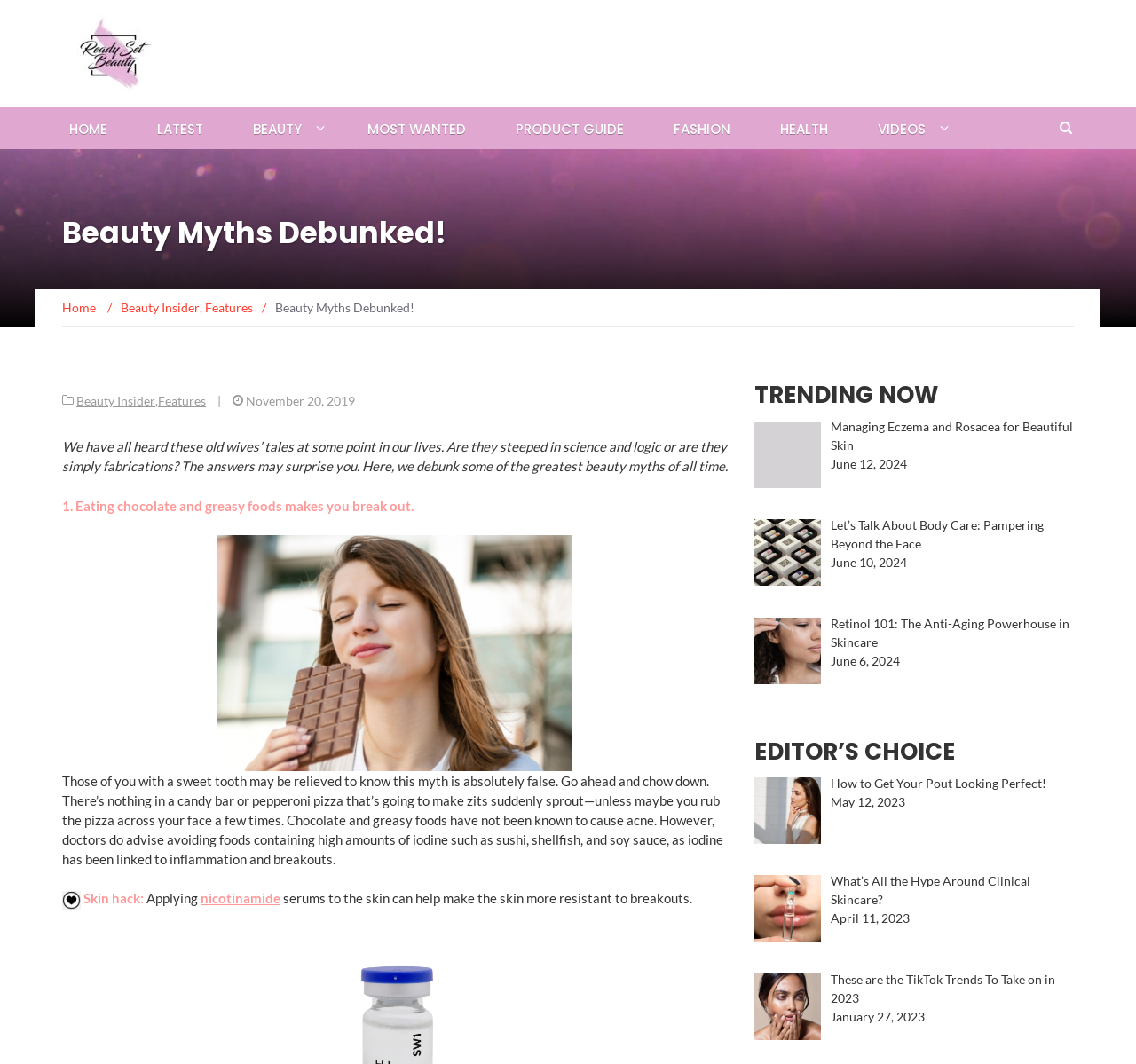Provide an in-depth description of the elements and layout of the webpage.

The webpage is titled "Beauty Myths Debunked!" and is part of the "Ready Set Beauty" website. At the top, there is a logo image and a link to the website's homepage. Below the logo, there is a navigation menu with links to various sections, including "HOME", "LATEST", "BEAUTY", "MOST WANTED", "PRODUCT GUIDE", "FASHION", "HEALTH", and "VIDEOS". 

To the right of the navigation menu, there is a search button represented by a magnifying glass icon. 

Below the navigation menu, there is a heading that reads "Beauty Myths Debunked!" followed by a breadcrumb trail indicating the current page's location within the website's hierarchy. The breadcrumb trail consists of links to "Home", "Beauty Insider", and "Features", separated by forward slashes.

The main content of the page is an article that debunks common beauty myths. The article starts with an introduction that explains the purpose of the article, followed by a section that discusses the myth that eating chocolate and greasy foods causes acne. This section includes an image related to eating chocolates and a detailed explanation of why this myth is false.

Below this section, there is a "Skin hack" tip that suggests applying nicotinamide serums to the skin to make it more resistant to breakouts.

To the right of the article, there are two sections: "TRENDING NOW" and "EDITOR'S CHOICE". The "TRENDING NOW" section features three links to recent articles, each with a publication date. The "EDITOR'S CHOICE" section features three links to articles, each with a publication date, and is likely a curated selection of articles chosen by the editor.